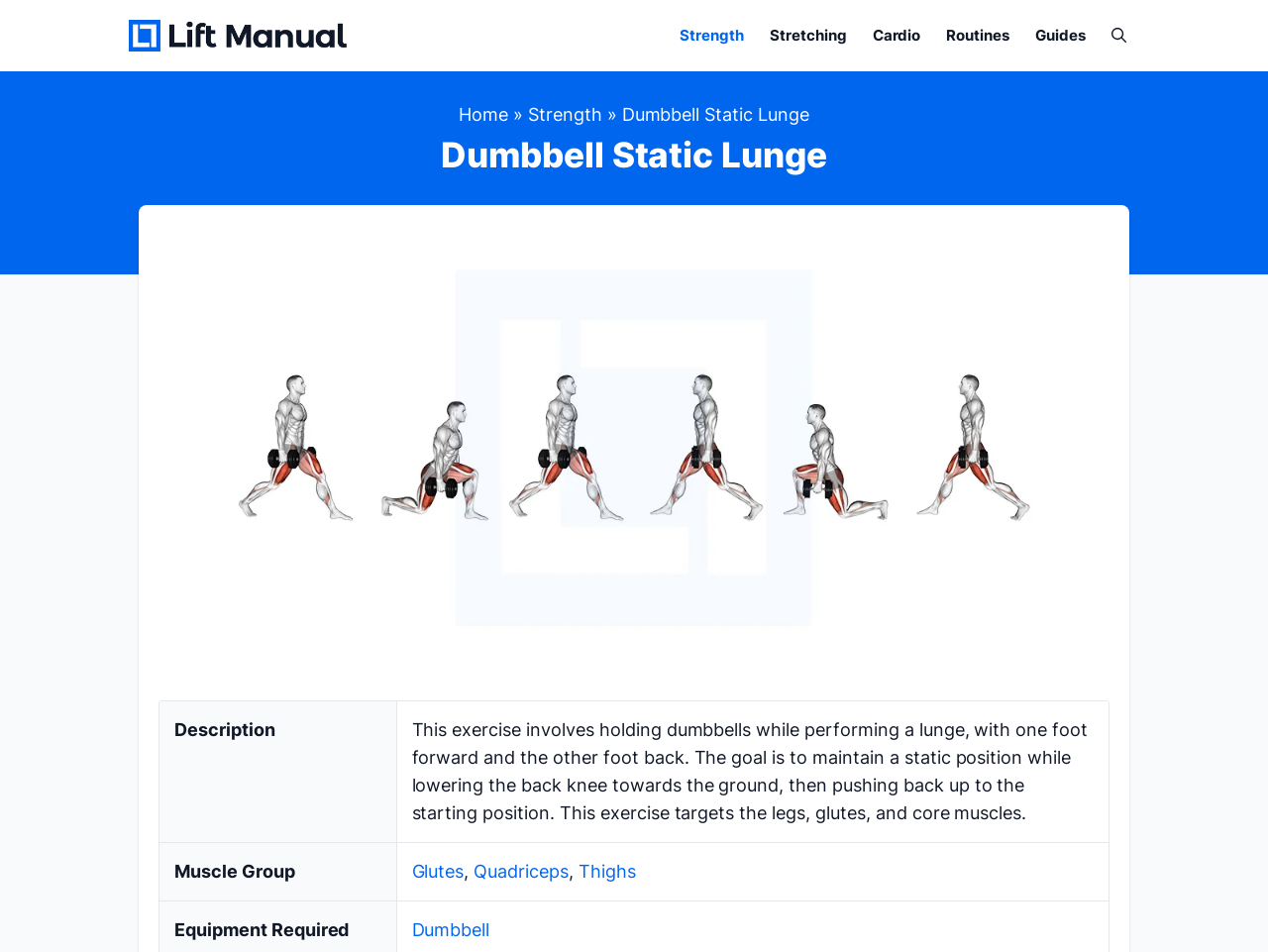Find the bounding box coordinates for the area that must be clicked to perform this action: "View the post dated June 4, 2018".

None